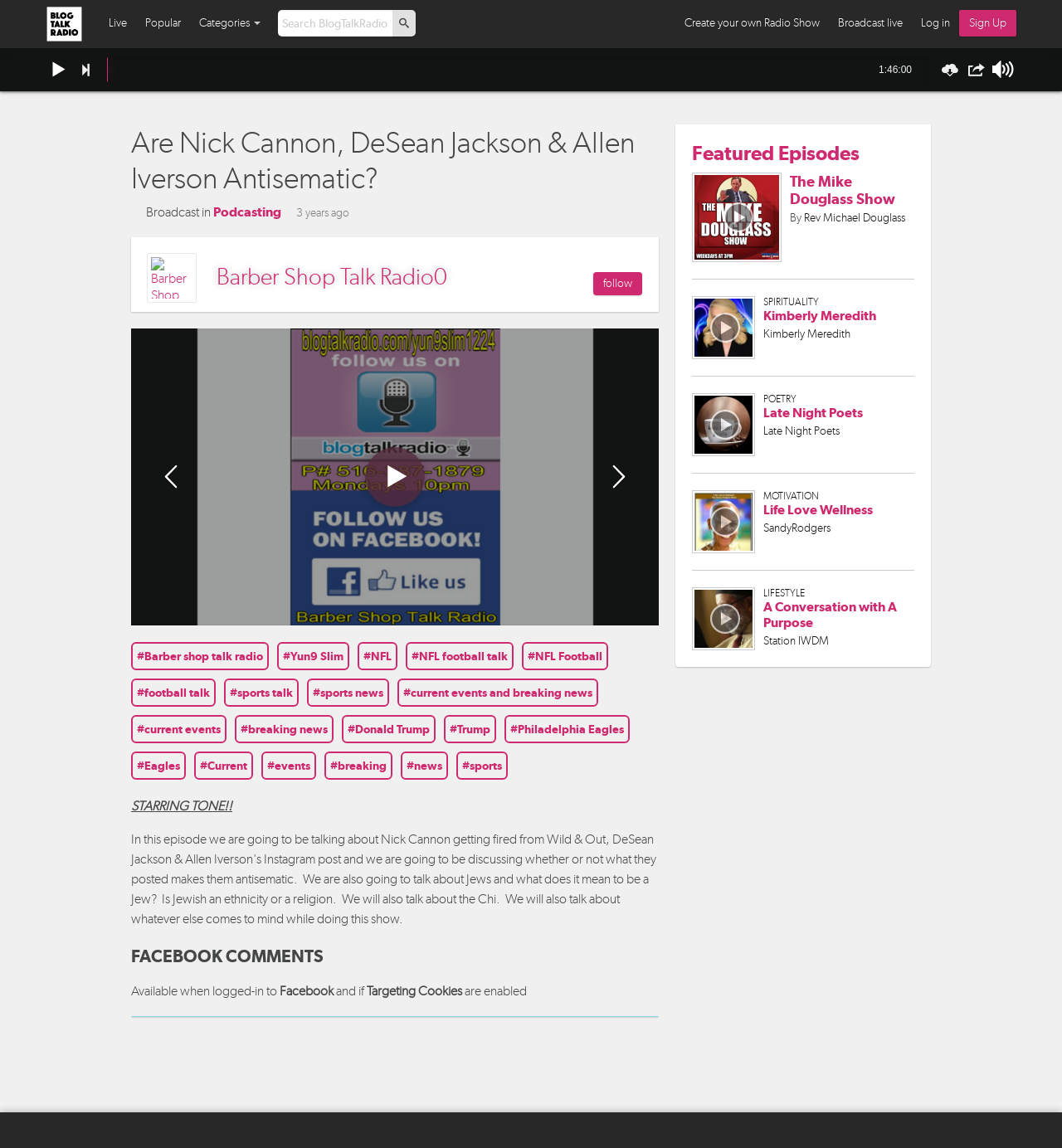Please extract the primary headline from the webpage.

Are Nick Cannon, DeSean Jackson & Allen Iverson Antisematic?